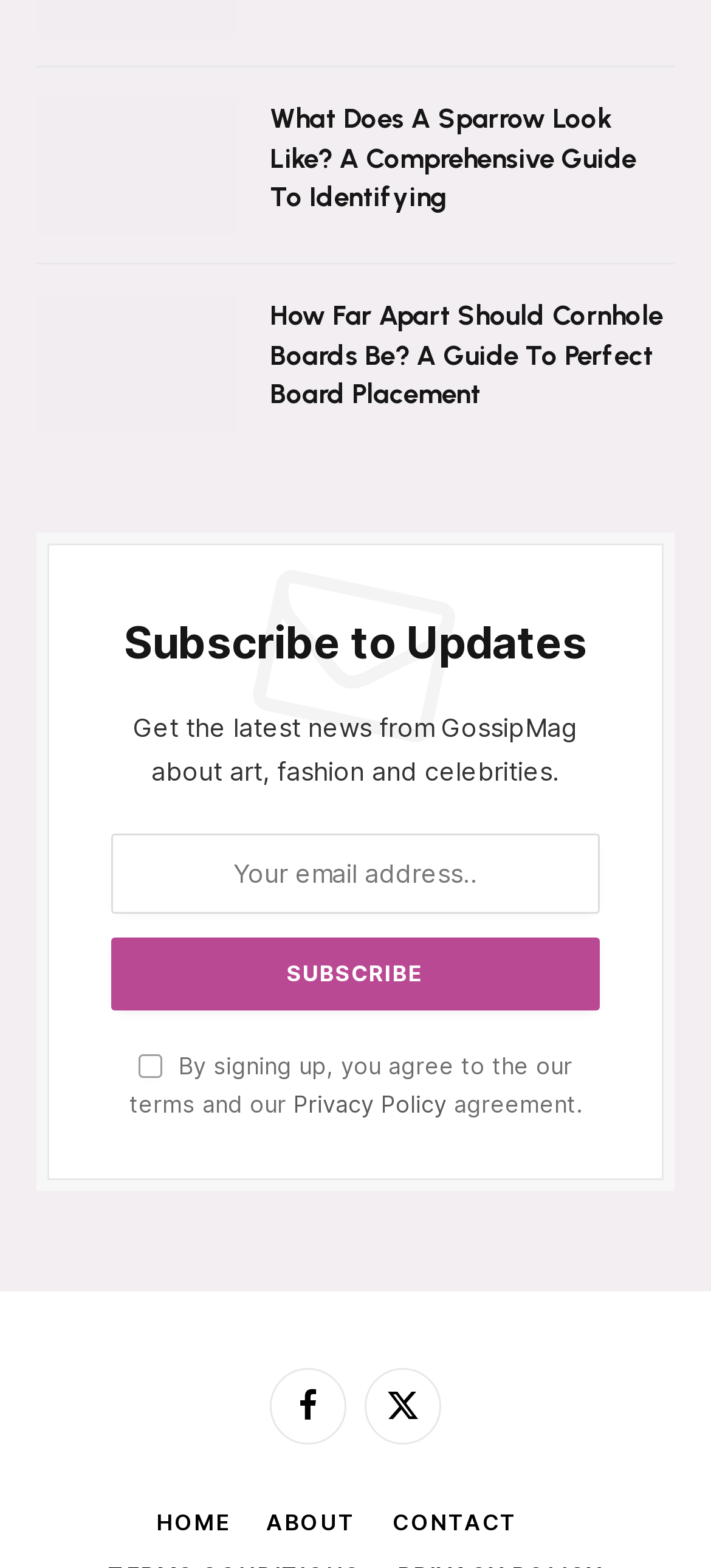What is the topic of the first article?
Please provide a single word or phrase in response based on the screenshot.

Sparrow identification